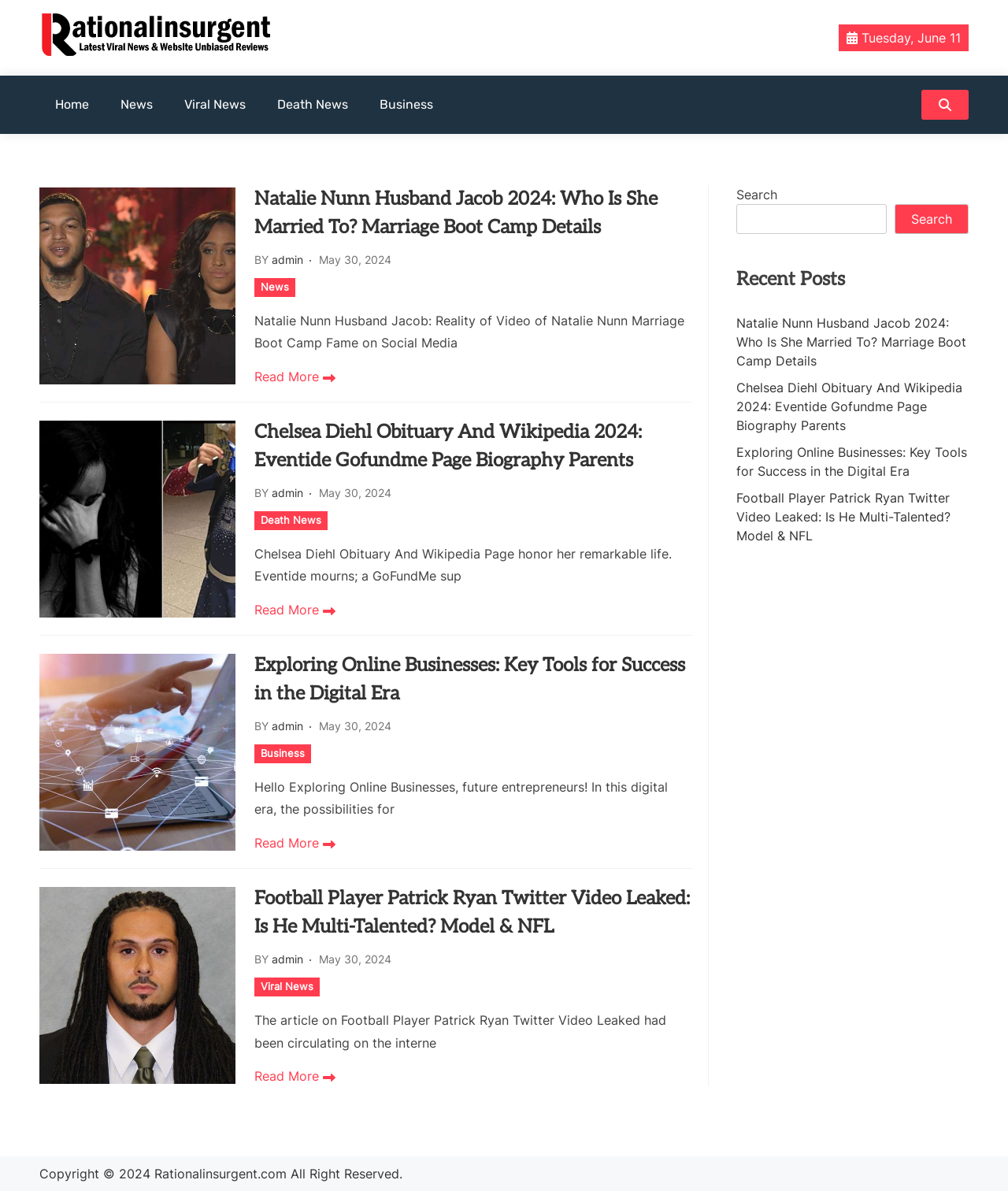Describe the webpage meticulously, covering all significant aspects.

The webpage is a news and review website with a header section at the top, featuring a logo and a heading "Rationalinsurgent" on the left, and a date "Tuesday, June 11" on the right. Below the header, there is a navigation menu with links to "Home", "News", "Viral News", "Death News", and "Business". 

The main content area is divided into four sections, each containing an article with a heading, a "BY" label, an author's name, a date, and a brief summary. The articles are arranged vertically, with the first article starting from the top left, followed by the second, third, and fourth articles below it. Each article has a "Read More" link at the bottom.

To the right of the main content area, there is a complementary section with a search bar at the top, followed by a "Recent Posts" heading and a list of links to recent articles.

At the bottom of the page, there is a footer section with a copyright notice, a link to the website's domain, and an "All Right Reserved" label.

There are no images on the page, except for the logo in the header section and a search icon in the search bar. The overall layout is organized and easy to navigate, with clear headings and concise text.